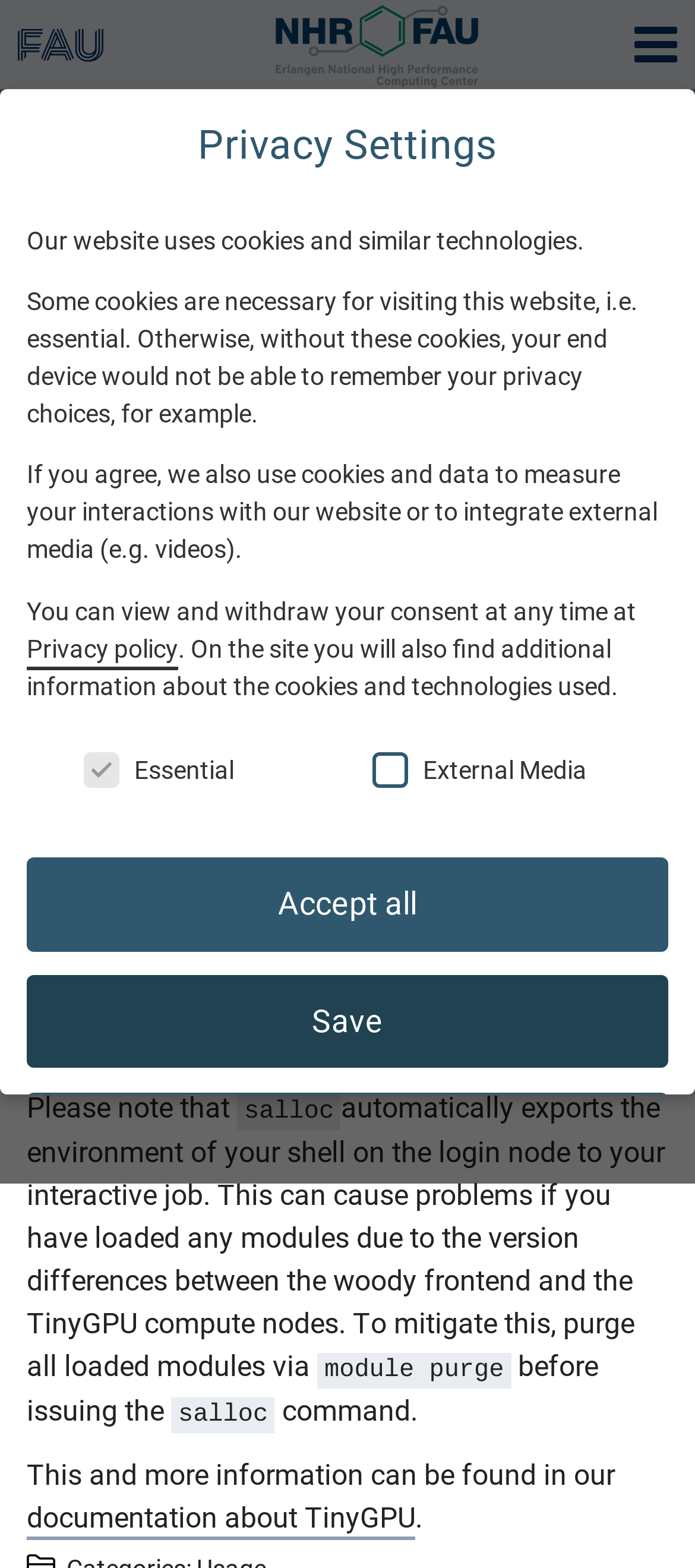Using the provided element description: "documentation about TinyGPU", identify the bounding box coordinates. The coordinates should be four floats between 0 and 1 in the order [left, top, right, bottom].

[0.038, 0.957, 0.597, 0.979]